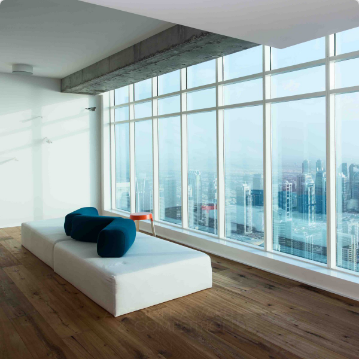Reply to the question with a brief word or phrase: What type of views does the space offer?

270-degree views